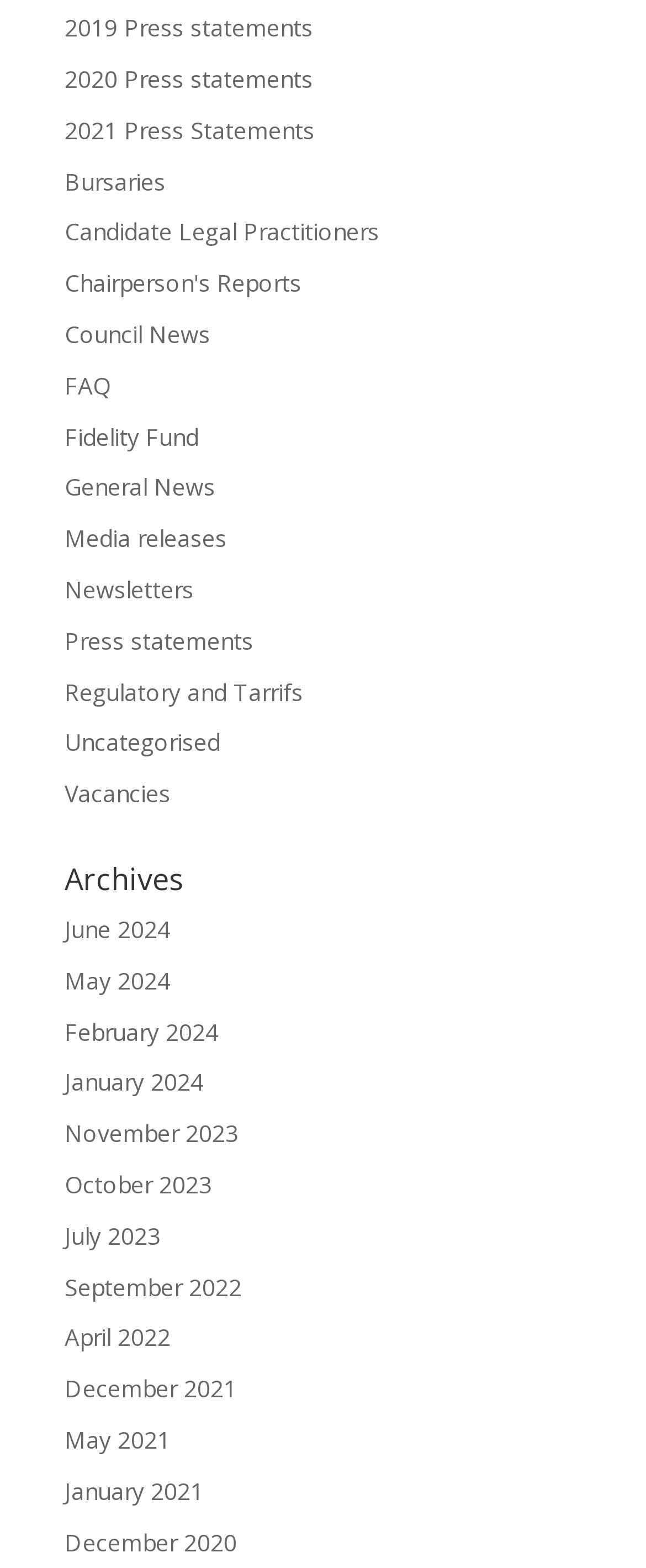What are the categories of news available?
Give a thorough and detailed response to the question.

By examining the links on the webpage, I found that there are multiple categories of news available, including Press statements, Council News, and General News. These categories are listed as separate links, indicating that users can access news articles organized by these categories.